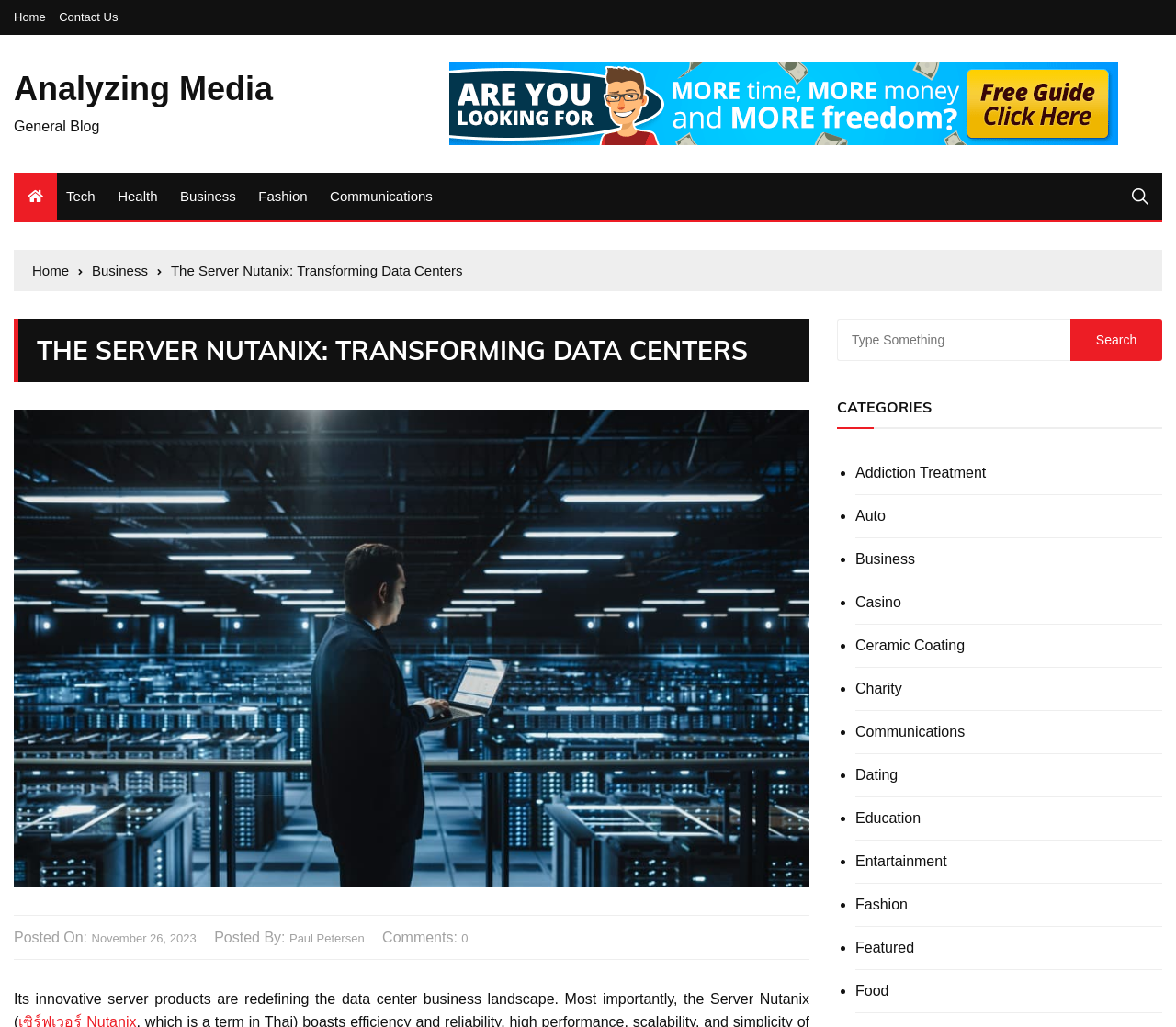Explain in detail what is displayed on the webpage.

This webpage is about "The Server Nutanix: Transforming Data Centers" and appears to be a blog post. At the top, there are several links to navigate to different sections of the website, including "Home", "Contact Us", and "Analyzing Media". Below these links, there are categories listed, including "Tech", "Health", "Business", "Fashion", and "Communications".

On the left side of the page, there is a navigation menu with breadcrumbs, showing the current page's location in the website's hierarchy. The title of the blog post, "THE SERVER NUTANIX: TRANSFORMING DATA CENTERS", is displayed prominently, followed by an image related to the topic.

Below the title and image, there is information about the post, including the date it was posted, "November 26, 2023", and the author, "Paul Petersen". There is also a comment section, currently showing 0 comments.

On the right side of the page, there is a search bar with a button to submit a search query. Below the search bar, there are categories listed, each with a bullet point and a link to a related topic, such as "Addiction Treatment", "Auto", "Business", and many others.